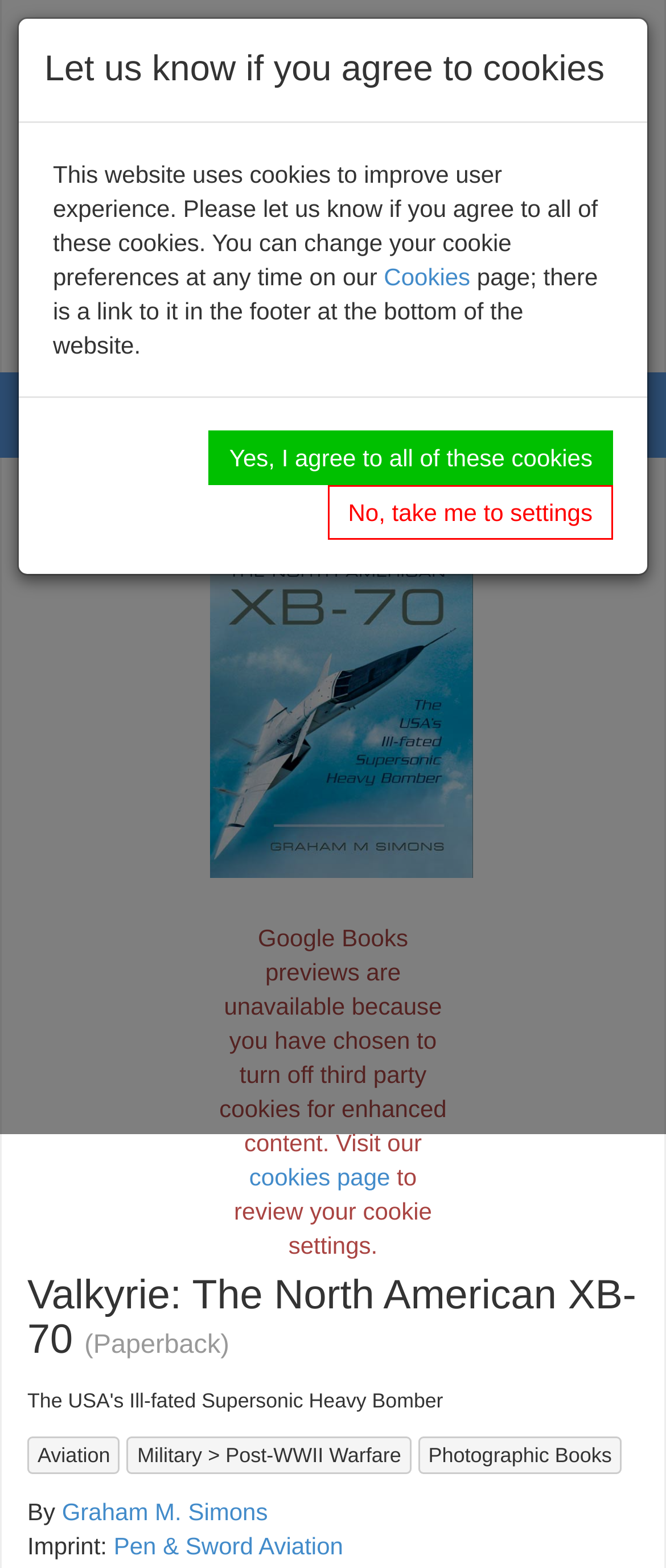Please specify the coordinates of the bounding box for the element that should be clicked to carry out this instruction: "View Valkyrie: The North American XB-70 book details". The coordinates must be four float numbers between 0 and 1, formatted as [left, top, right, bottom].

[0.315, 0.319, 0.709, 0.56]